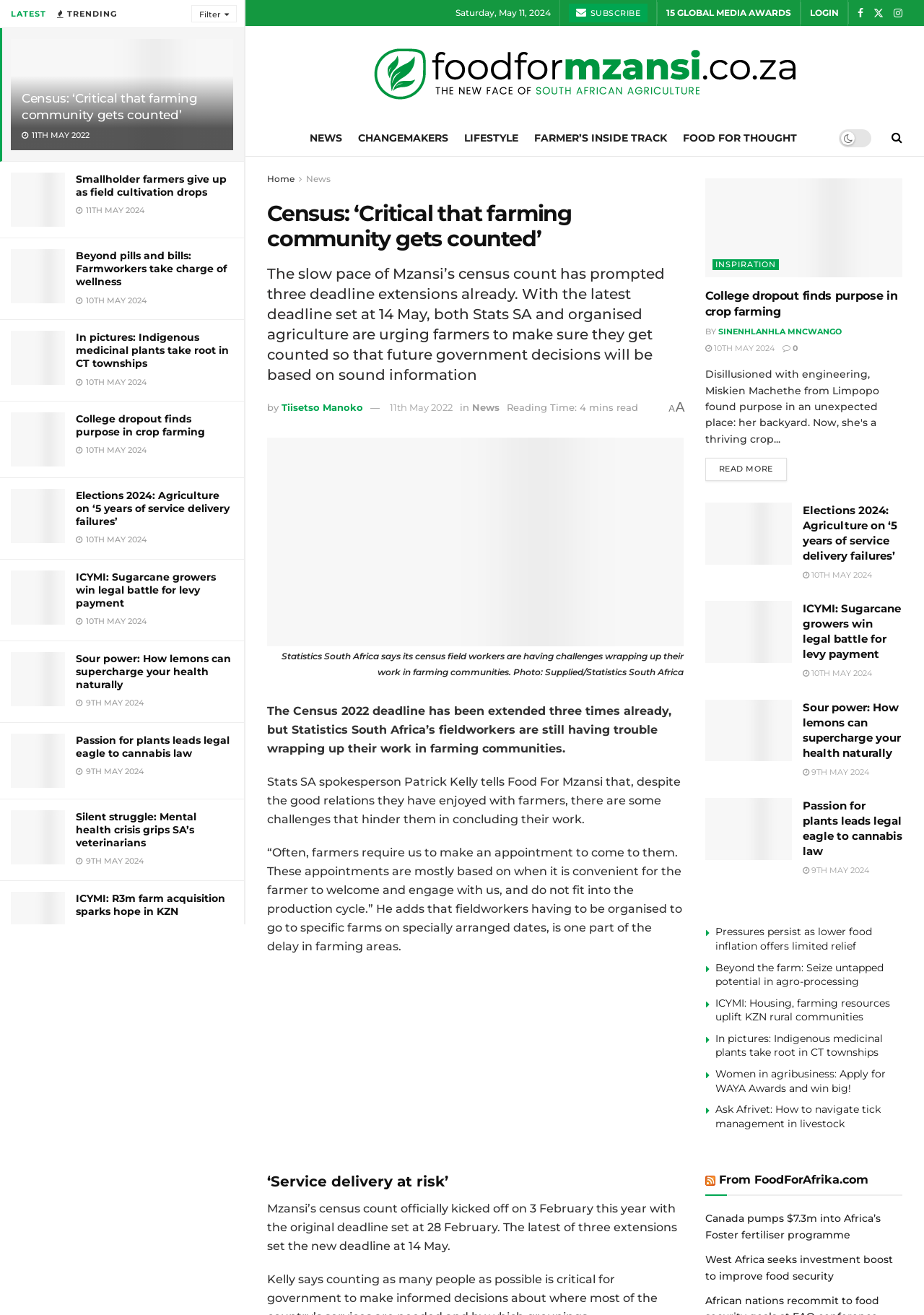Locate the bounding box coordinates of the area you need to click to fulfill this instruction: 'Read the article 'Census: ‘Critical that farming community gets counted’''. The coordinates must be in the form of four float numbers ranging from 0 to 1: [left, top, right, bottom].

[0.023, 0.068, 0.241, 0.094]